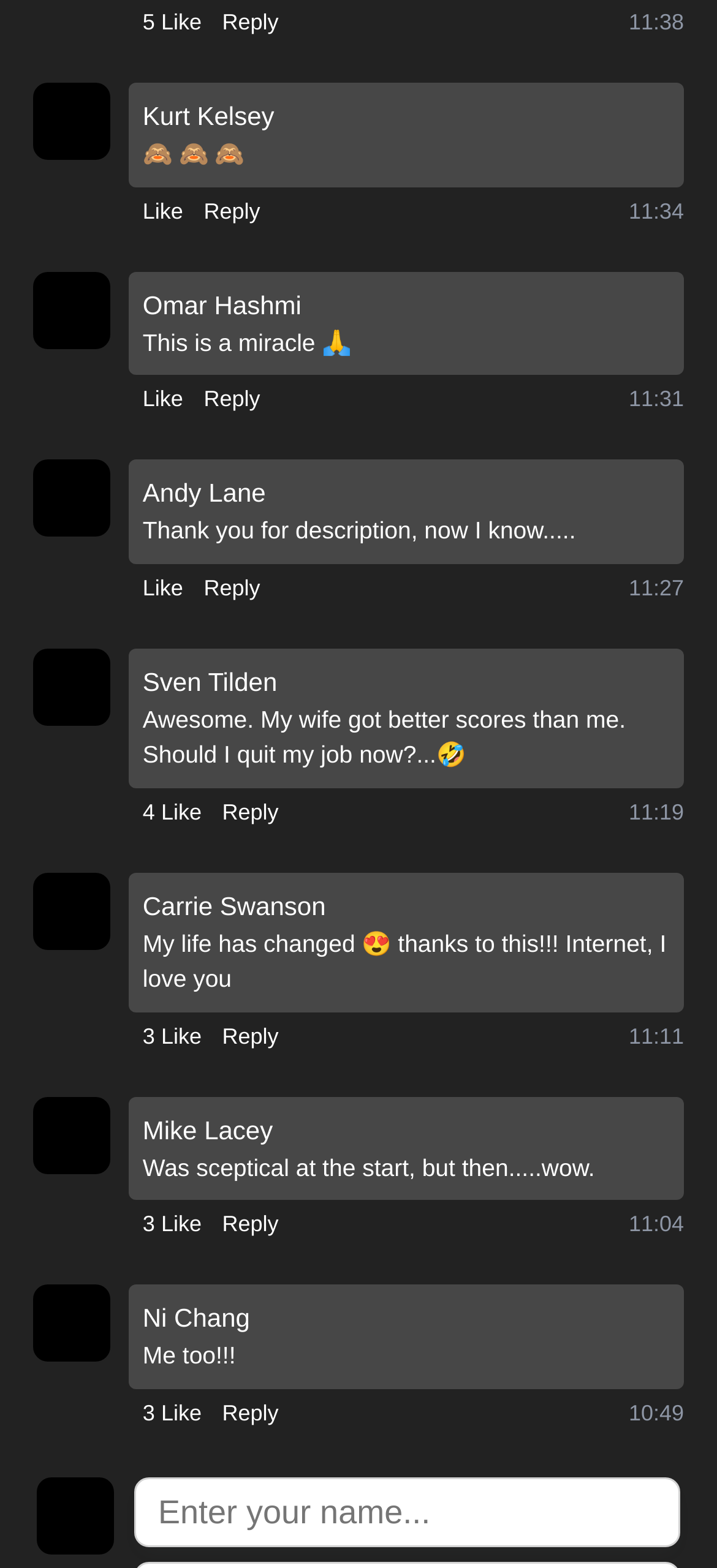Pinpoint the bounding box coordinates of the element you need to click to execute the following instruction: "Like a comment". The bounding box should be represented by four float numbers between 0 and 1, in the format [left, top, right, bottom].

[0.199, 0.124, 0.255, 0.145]